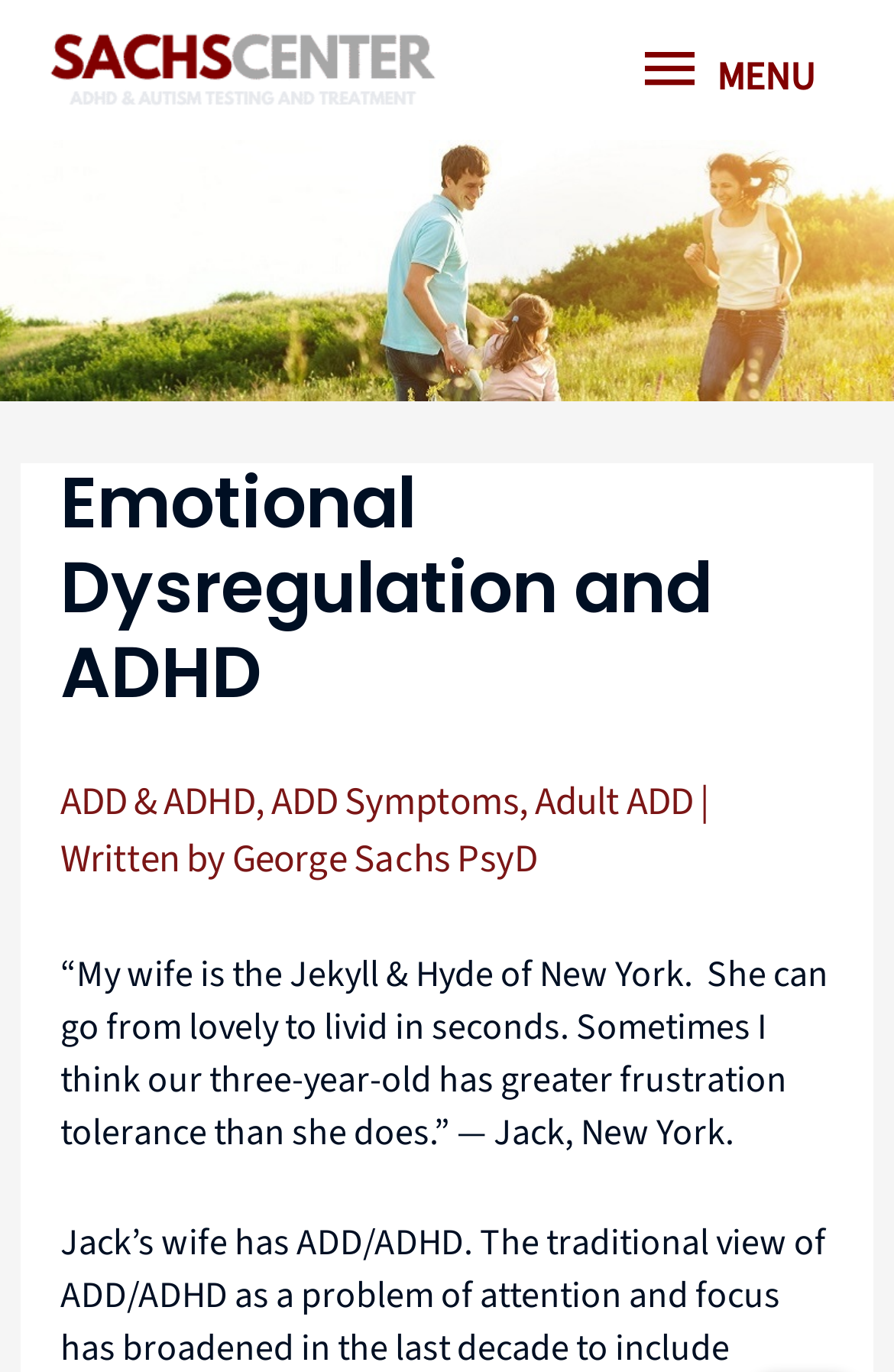Based on the element description George Sachs PsyD, identify the bounding box coordinates for the UI element. The coordinates should be in the format (top-left x, top-left y, bottom-right x, bottom-right y) and within the 0 to 1 range.

[0.259, 0.607, 0.6, 0.647]